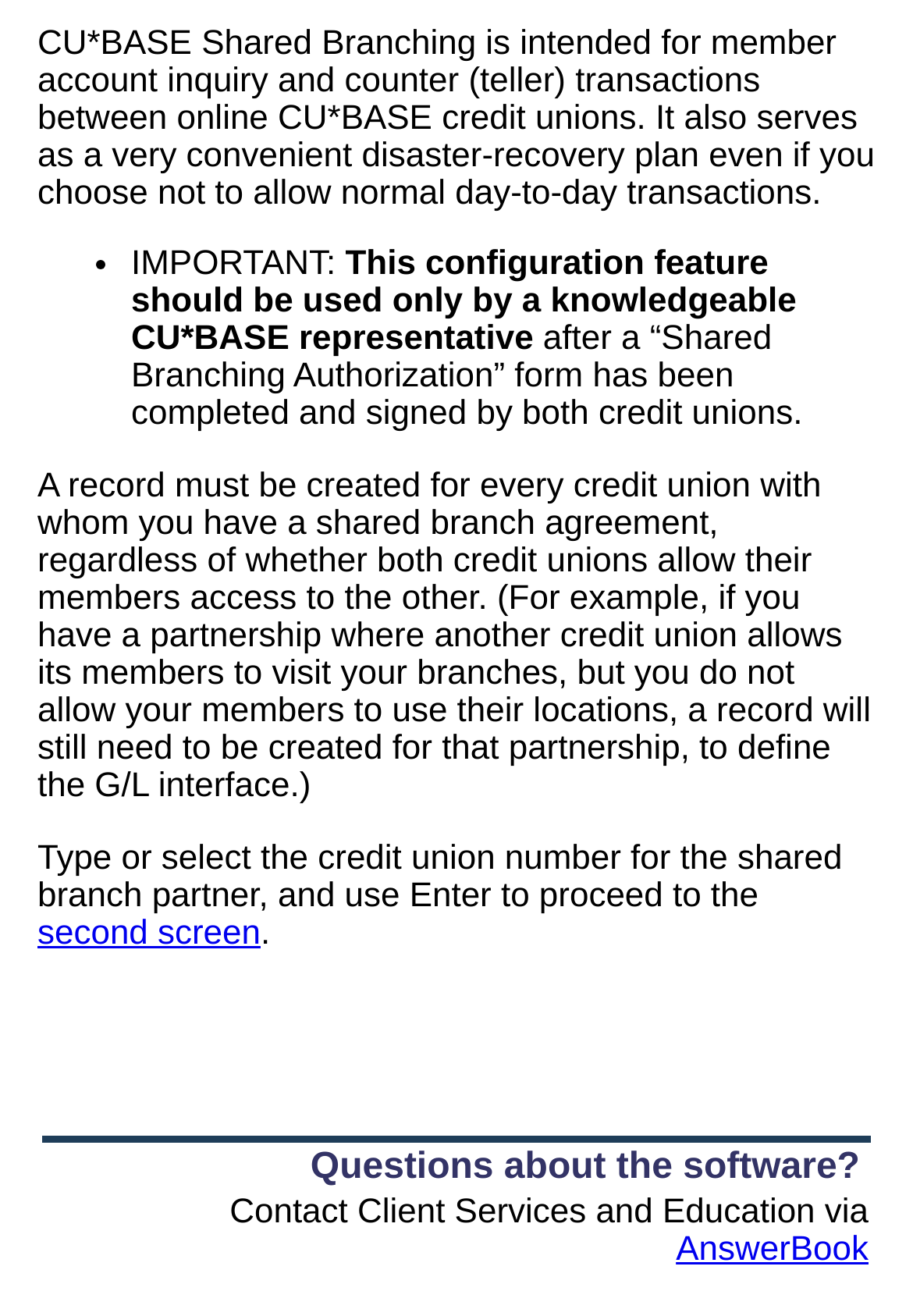Given the element description second screen, specify the bounding box coordinates of the corresponding UI element in the format (top-left x, top-left y, bottom-right x, bottom-right y). All values must be between 0 and 1.

[0.041, 0.693, 0.285, 0.722]